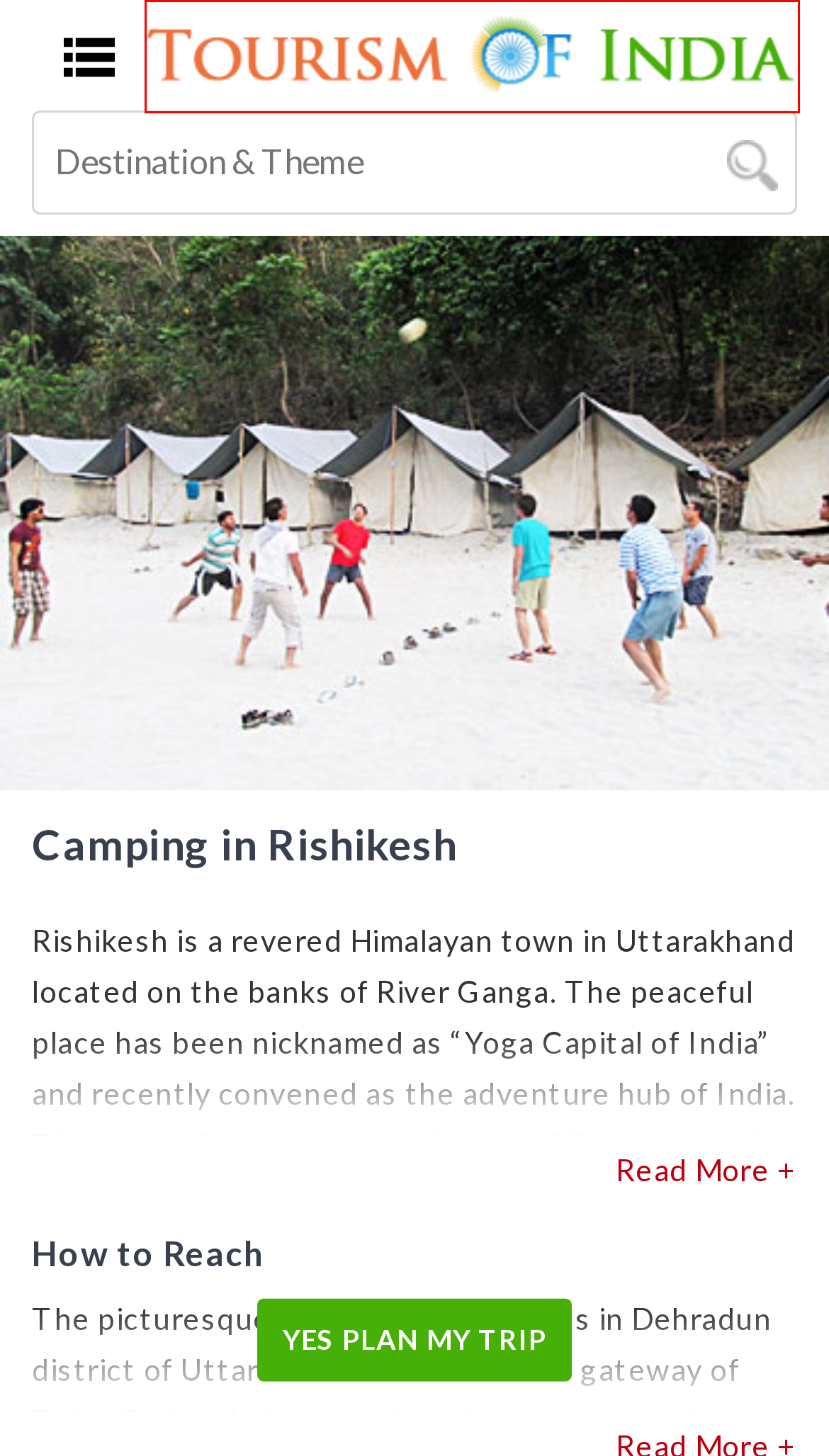Analyze the screenshot of a webpage featuring a red rectangle around an element. Pick the description that best fits the new webpage after interacting with the element inside the red bounding box. Here are the candidates:
A. 500+Tour Packages in India | Book Travel Packages Under Budget
B. Sitemap-Tourism of India
C. Event & Festivals in India | Explore Popular Festivals in India
D. Best India Tour Itinerary by Region | India Itinerary
E. Good to Know Facts about India- Tourism of India
F. Places To Visit Each Month of the Year in India.
G. Tourism Of India: Best Tours & Travel Company in India
H. Top Things to Do in India | What to Do in India

G